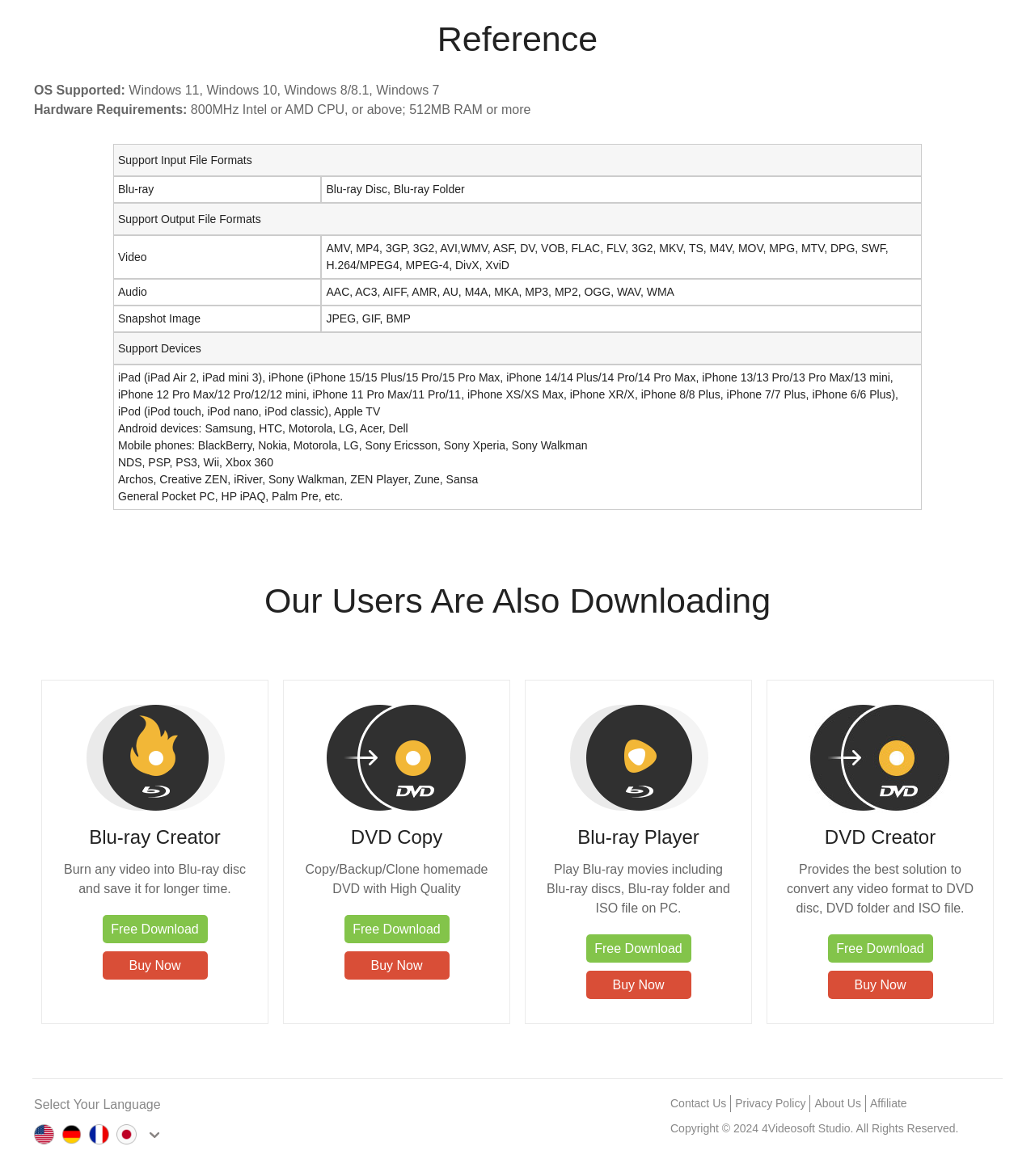What is the copyright year of the website?
Kindly give a detailed and elaborate answer to the question.

At the bottom of the webpage, the copyright information states 'Copyright © 2024 4Videosoft Studio. All Rights Reserved.'